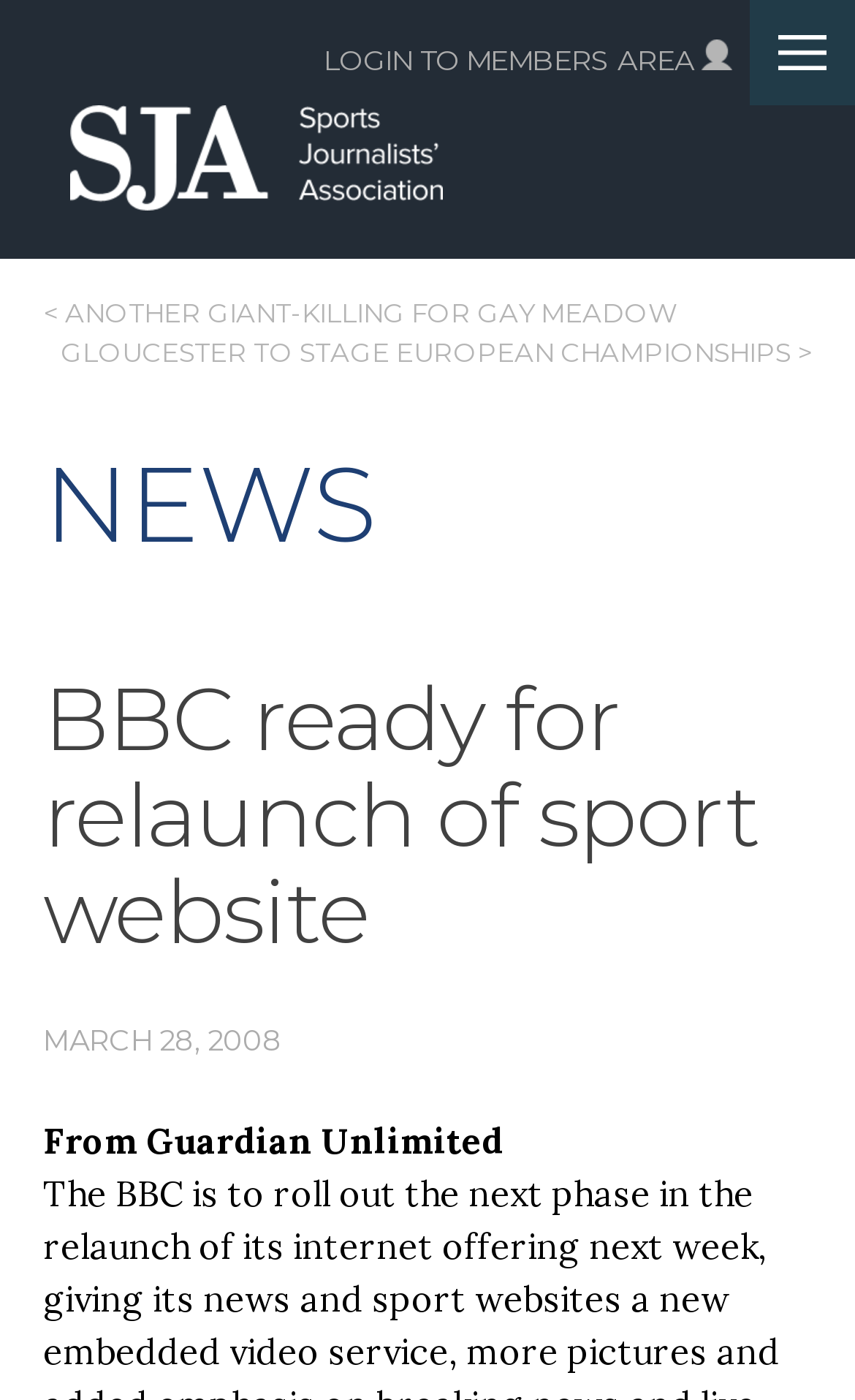Pinpoint the bounding box coordinates of the area that should be clicked to complete the following instruction: "Open the menu". The coordinates must be given as four float numbers between 0 and 1, i.e., [left, top, right, bottom].

[0.877, 0.0, 1.0, 0.075]